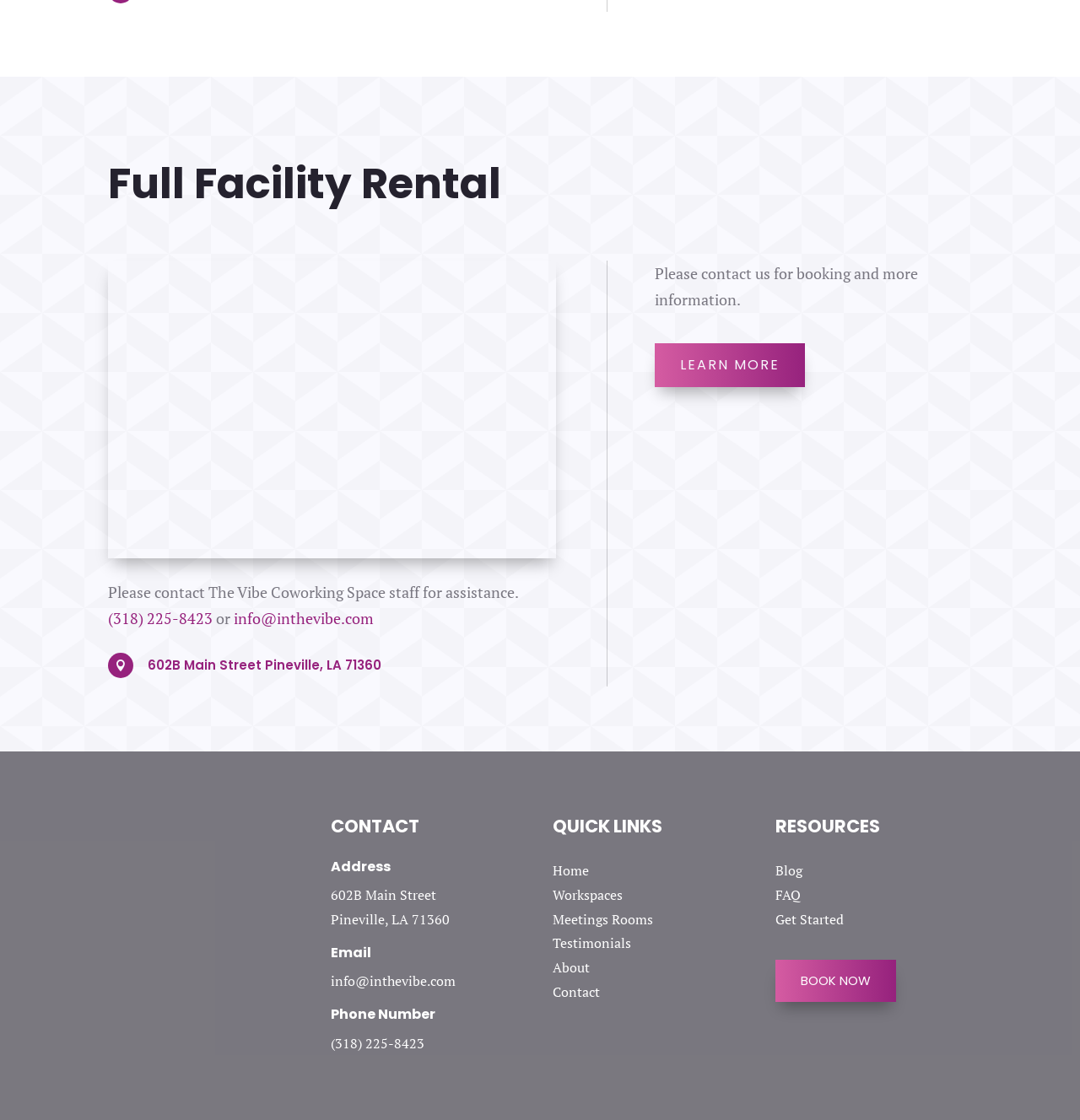Find the bounding box coordinates of the clickable area that will achieve the following instruction: "Contact us through phone number".

[0.1, 0.543, 0.197, 0.561]